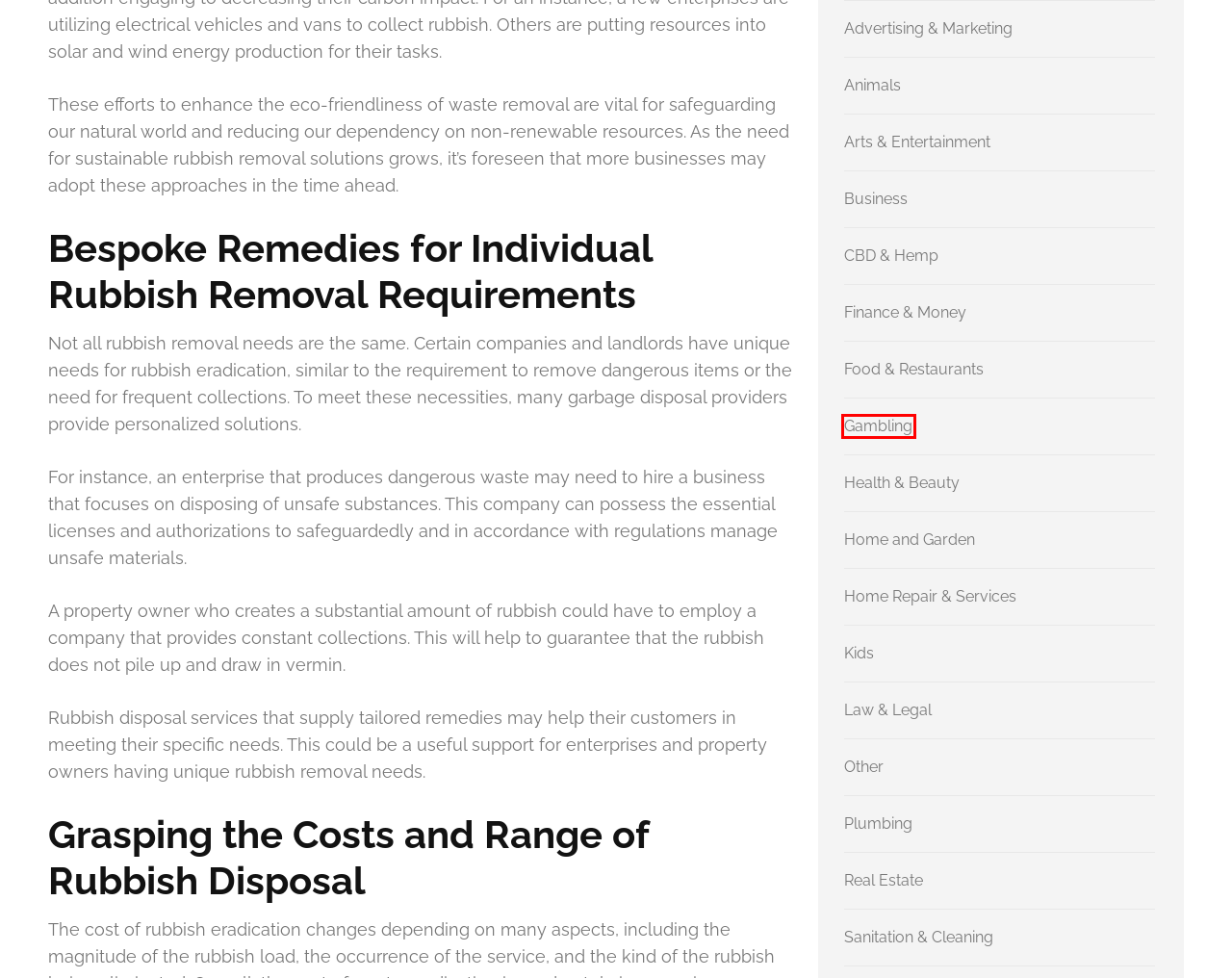Examine the screenshot of a webpage with a red rectangle bounding box. Select the most accurate webpage description that matches the new webpage after clicking the element within the bounding box. Here are the candidates:
A. Real Estate – InsightInstinct
B. Arts & Entertainment – InsightInstinct
C. Plumbing – InsightInstinct
D. Sanitation & Cleaning – InsightInstinct
E. CBD & Hemp – InsightInstinct
F. Gambling – InsightInstinct
G. Business – InsightInstinct
H. Other – InsightInstinct

F